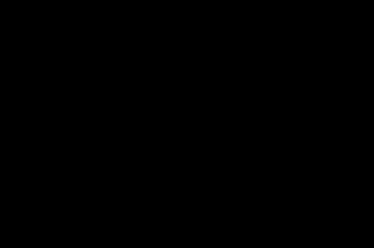Who is being interviewed in the article?
Deliver a detailed and extensive answer to the question.

According to the caption, the article is about an interview between Kristen-Colapinto and Ramona Singer, which suggests that Ramona Singer is the person being interviewed in the article.